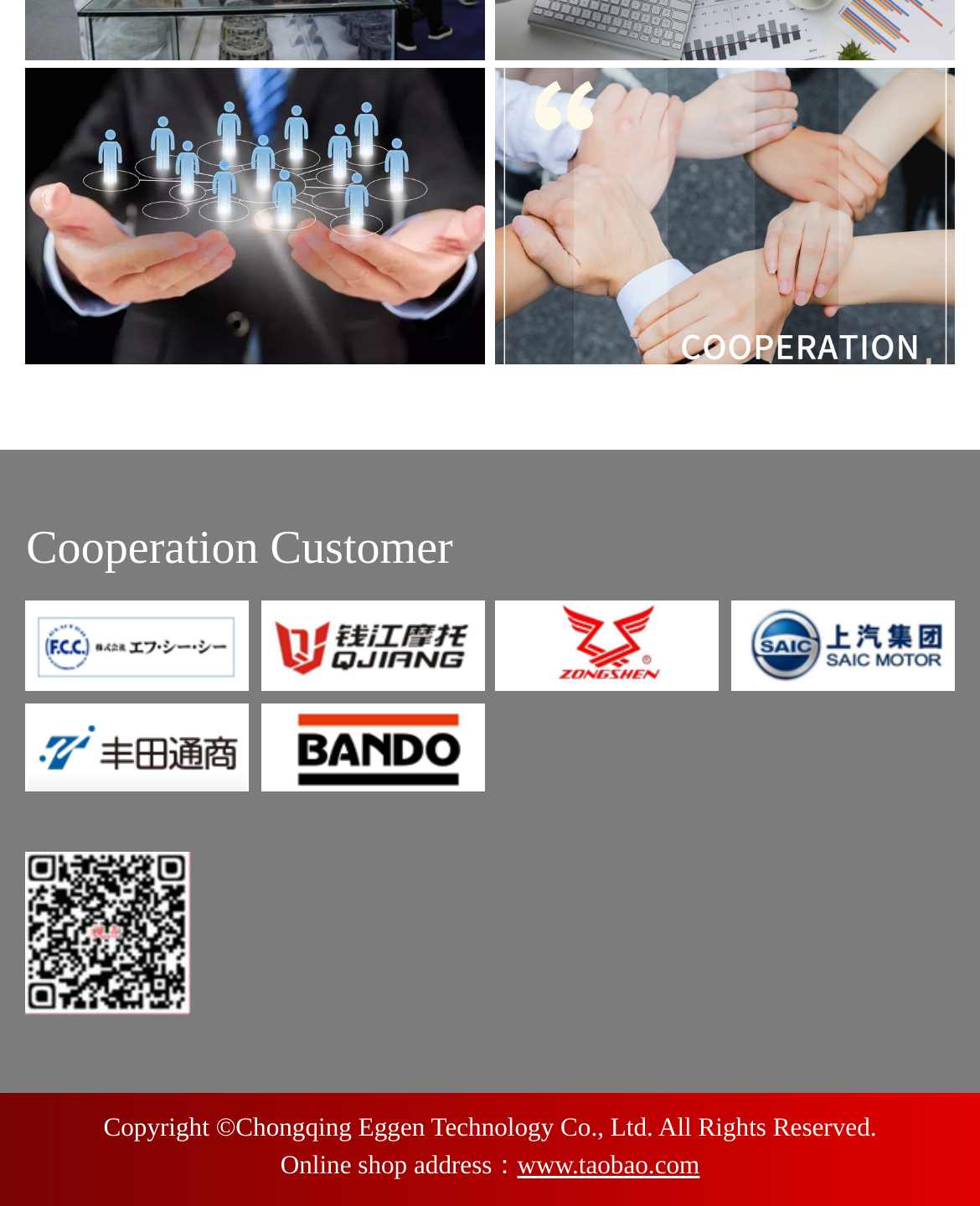Locate the bounding box coordinates of the clickable region necessary to complete the following instruction: "Go to Cooperation Customer page". Provide the coordinates in the format of four float numbers between 0 and 1, i.e., [left, top, right, bottom].

[0.027, 0.434, 0.462, 0.477]